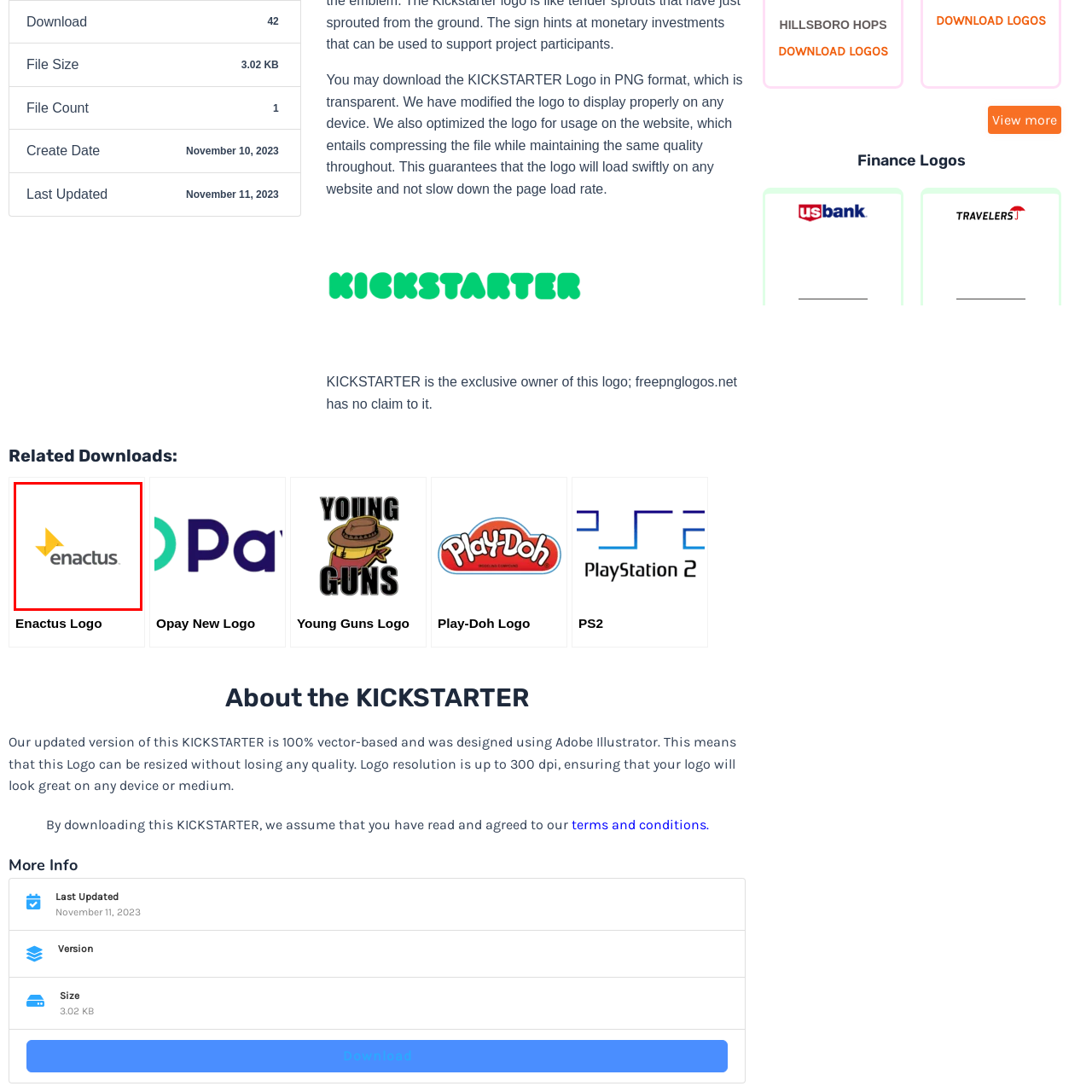Refer to the image encased in the red bounding box and answer the subsequent question with a single word or phrase:
What is the name of the organization?

Enactus